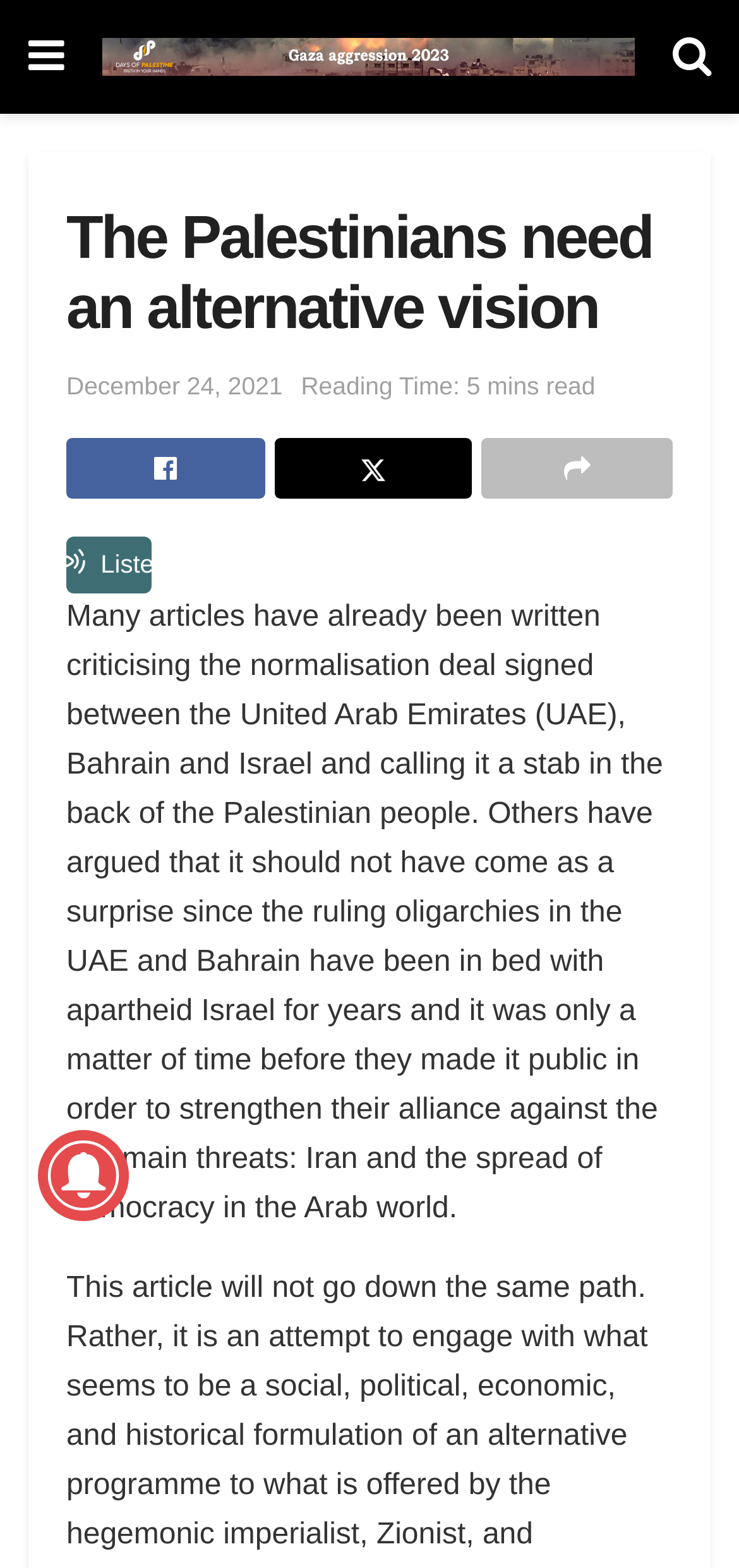Given the description: "Share on Twitter", determine the bounding box coordinates of the UI element. The coordinates should be formatted as four float numbers between 0 and 1, [left, top, right, bottom].

[0.371, 0.279, 0.639, 0.318]